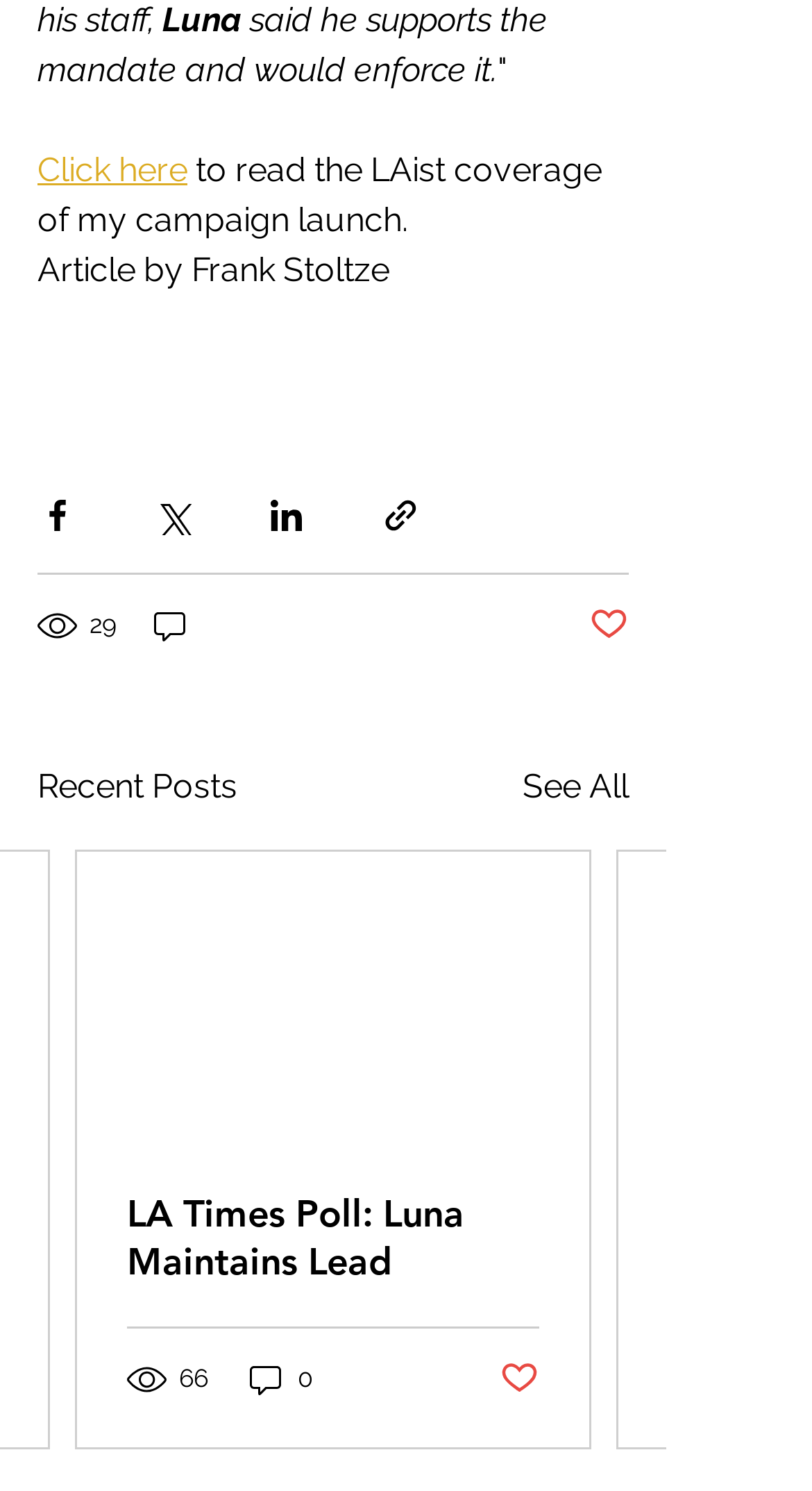Carefully examine the image and provide an in-depth answer to the question: What is the section title above the list of posts?

The section title above the list of posts is mentioned in the heading element 'Recent Posts' with bounding box coordinates [0.046, 0.511, 0.292, 0.544].